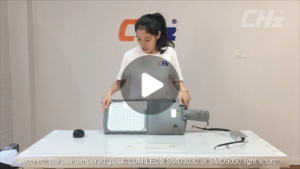What type of glass is used in the lighting fixture?
Give a comprehensive and detailed explanation for the question.

According to the caption overlay, the lighting fixture uses tempered glass, which suggests that the manufacturer, CHZ, is emphasizing the quality and durability of the product.